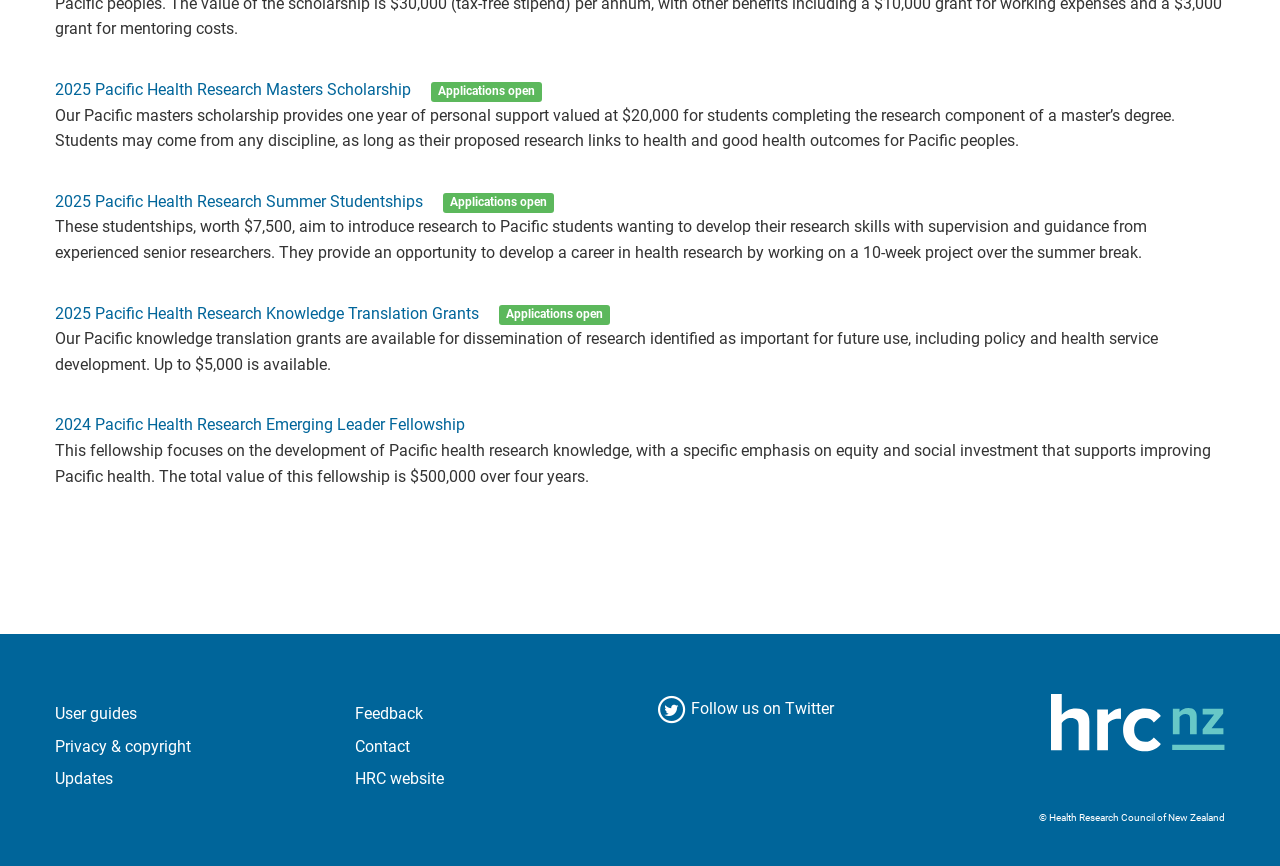Please answer the following question using a single word or phrase: 
What is the purpose of the Pacific knowledge translation grants?

Dissemination of research